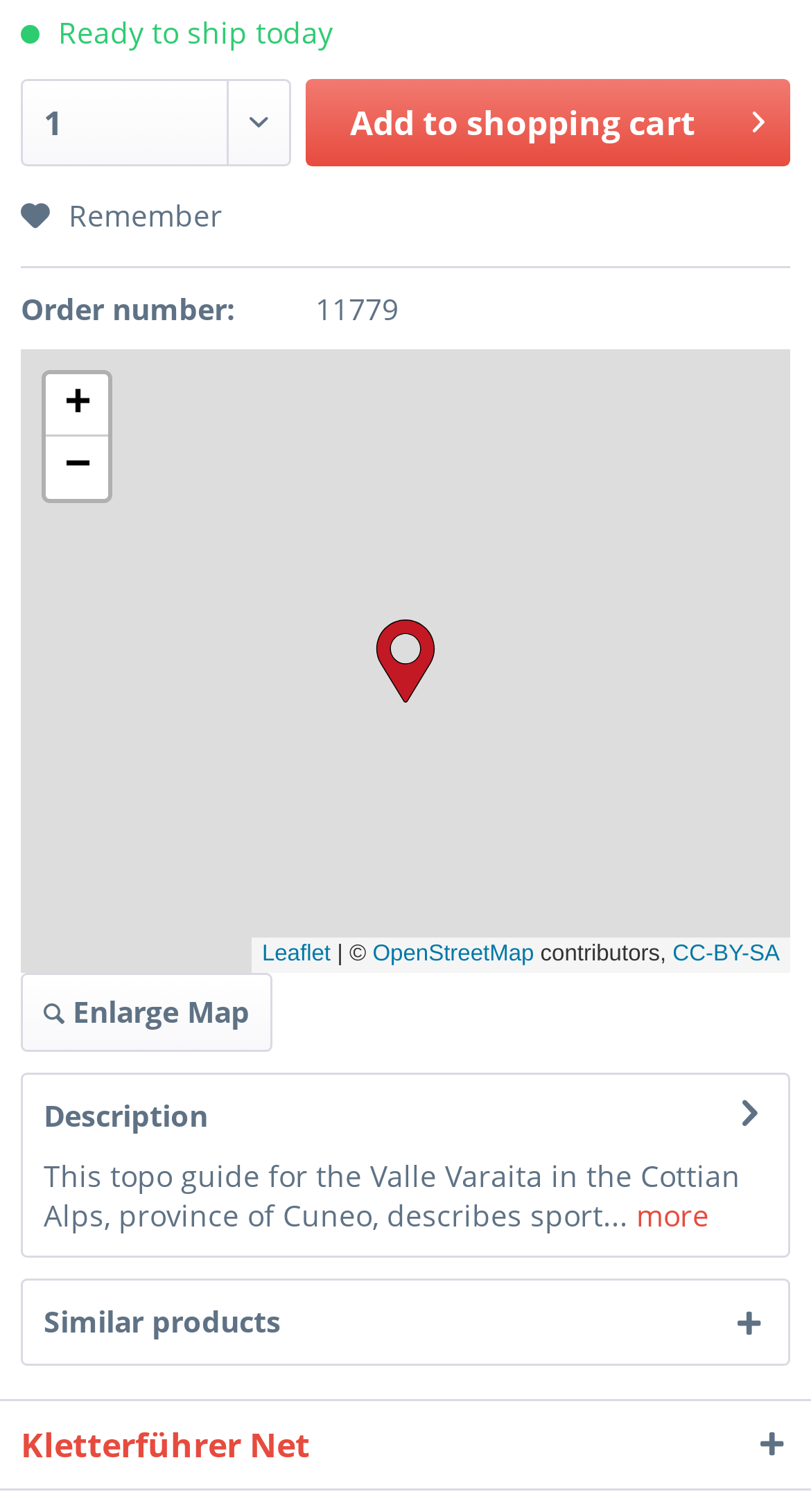Please determine the bounding box of the UI element that matches this description: Enlarge Map. The coordinates should be given as (top-left x, top-left y, bottom-right x, bottom-right y), with all values between 0 and 1.

[0.026, 0.643, 0.336, 0.695]